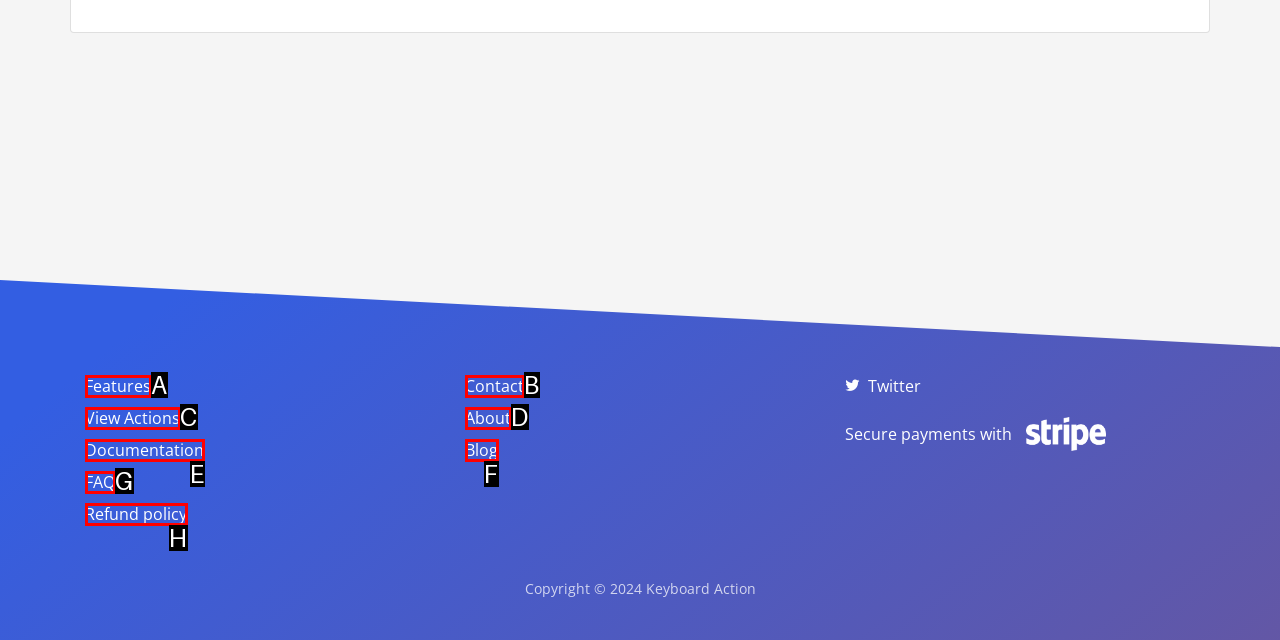Select the HTML element that corresponds to the description: Documentation. Answer with the letter of the matching option directly from the choices given.

E